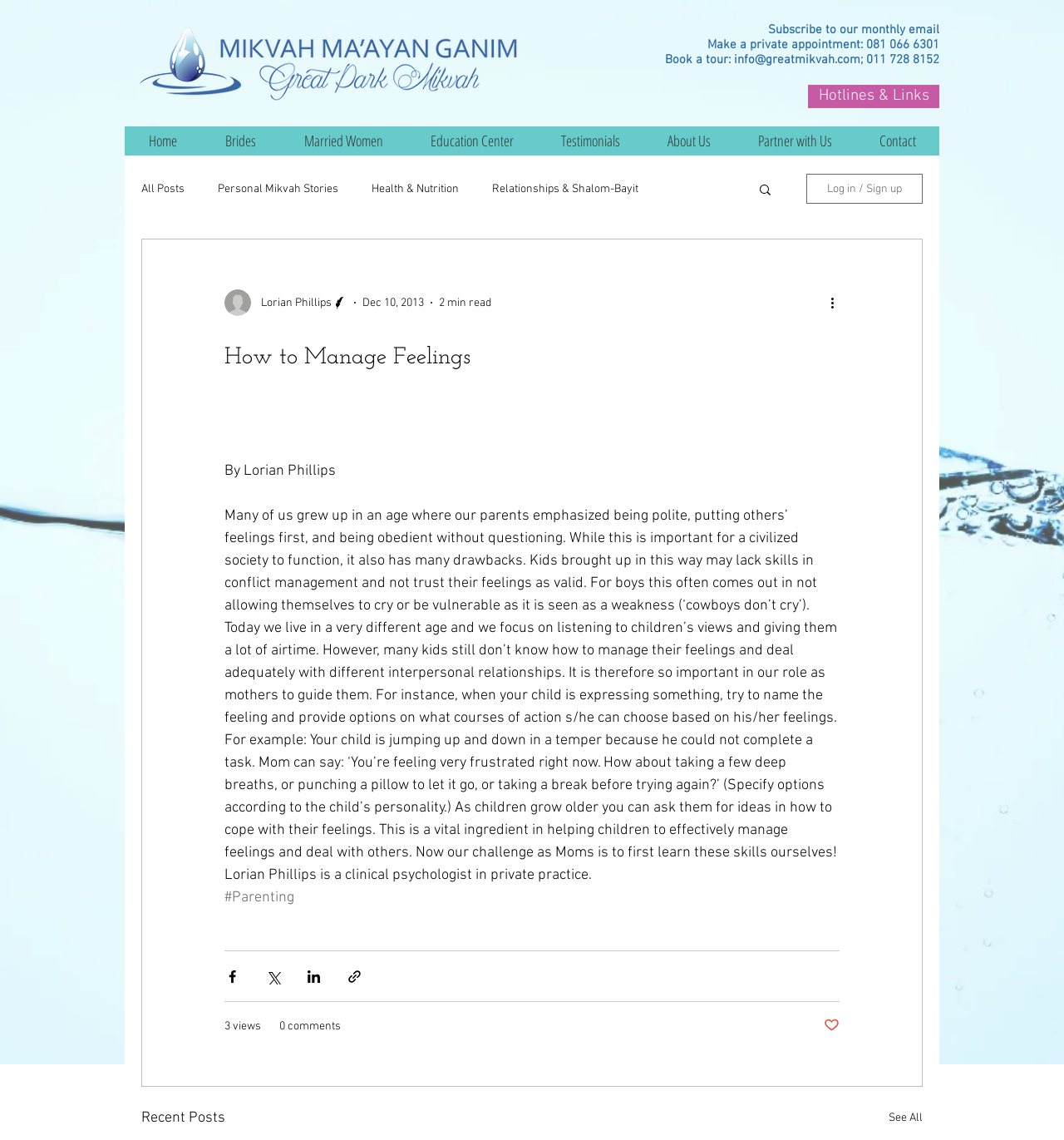Determine the bounding box coordinates for the UI element described. Format the coordinates as (top-left x, top-left y, bottom-right x, bottom-right y) and ensure all values are between 0 and 1. Element description: See All

[0.835, 0.97, 0.867, 0.991]